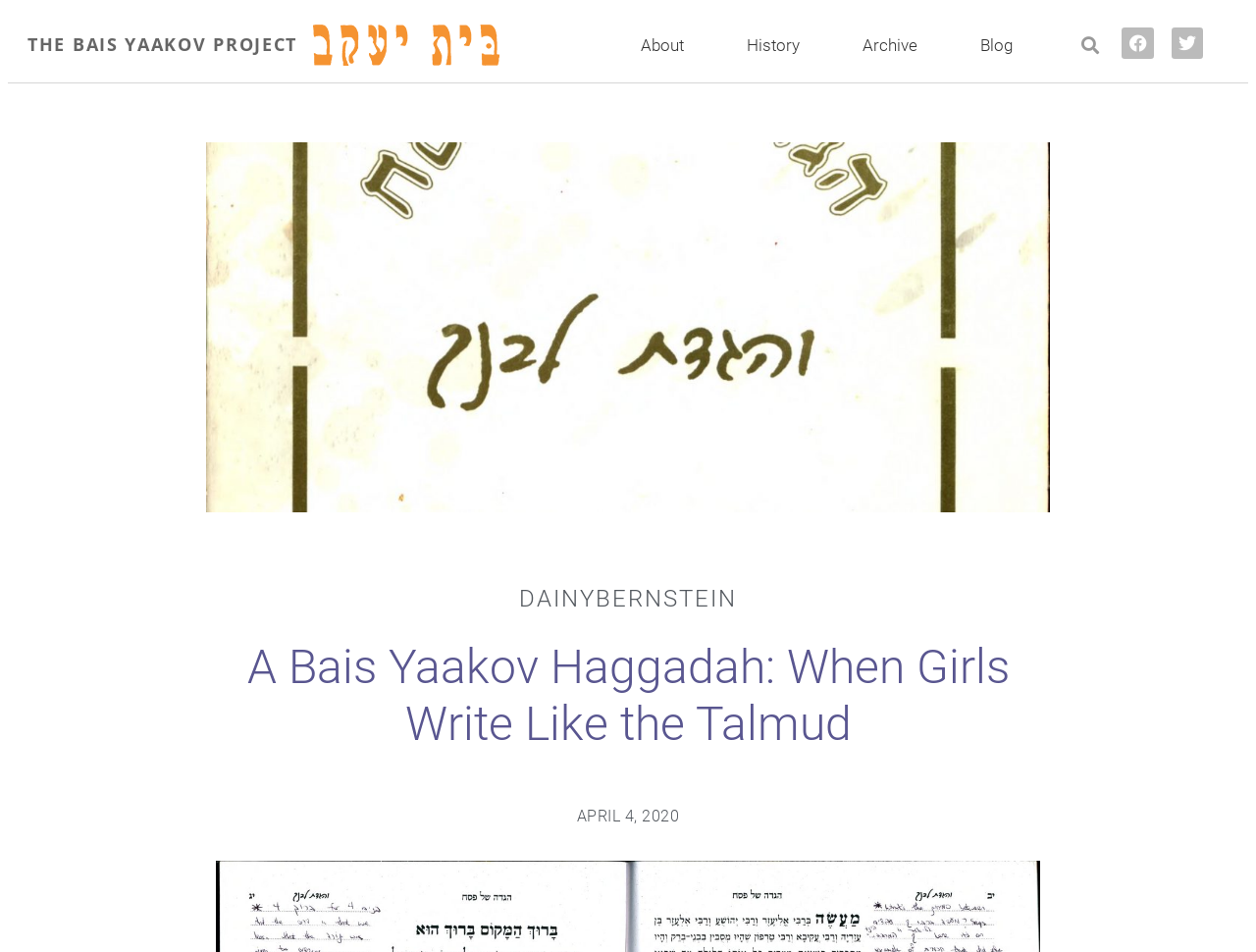Can you give a comprehensive explanation to the question given the content of the image?
What is the name of the project?

I found the answer by looking at the top navigation links, where I saw a link with the text 'THE BAIS YAAKOV PROJECT'.